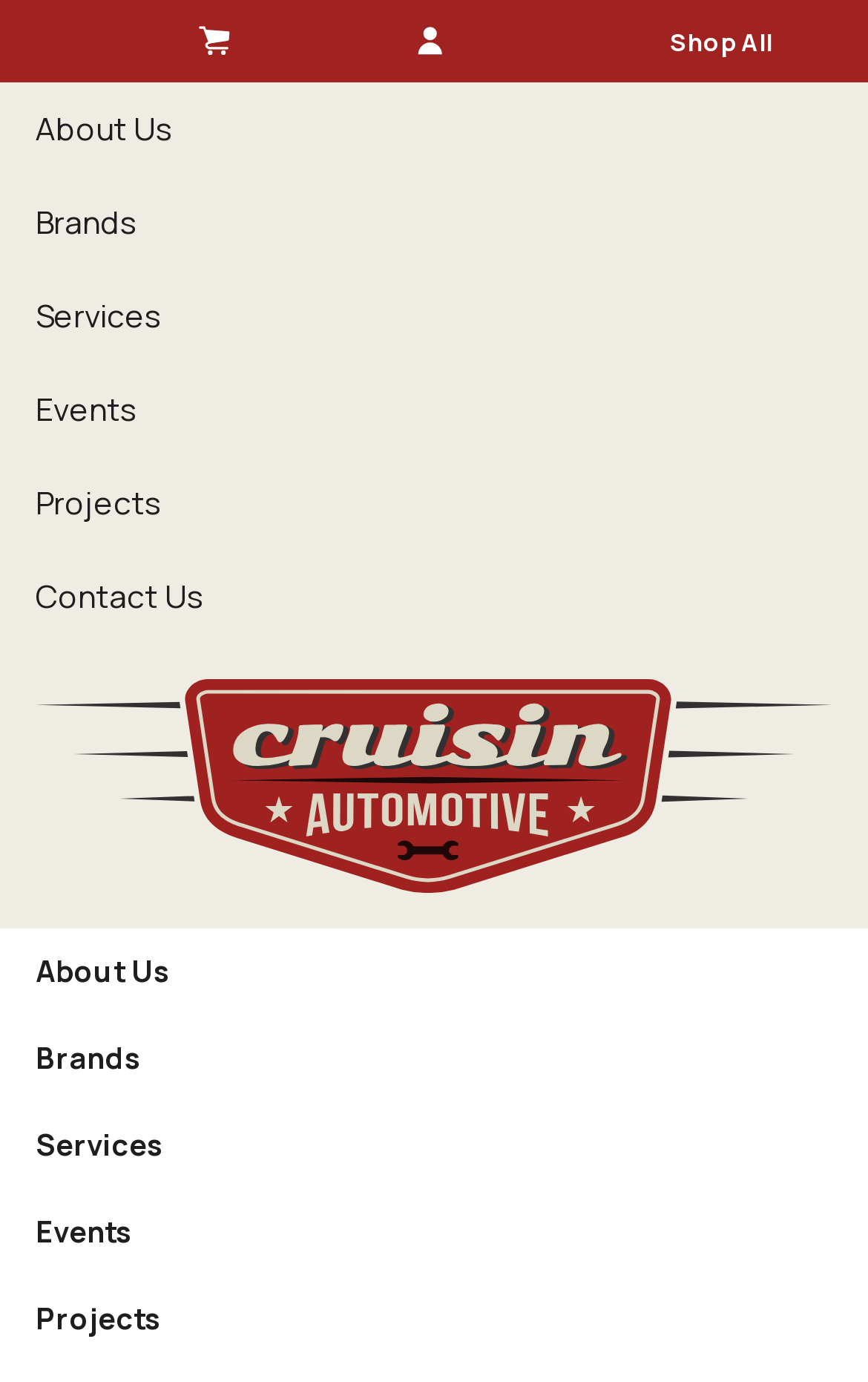Please give a succinct answer to the question in one word or phrase:
How many navigation links are there?

8